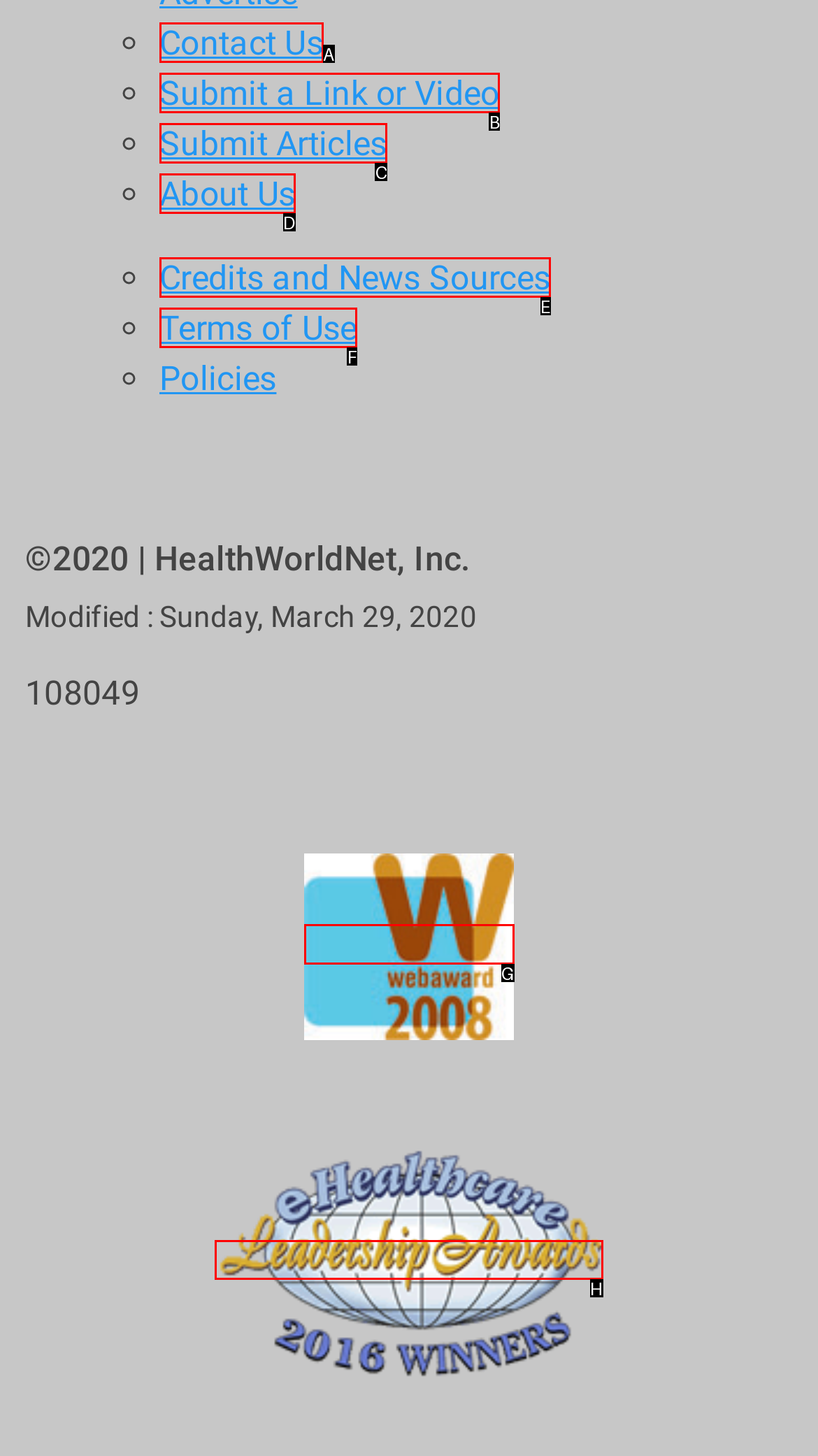Which option should I select to accomplish the task: View eHealthcare Award 2016? Respond with the corresponding letter from the given choices.

H